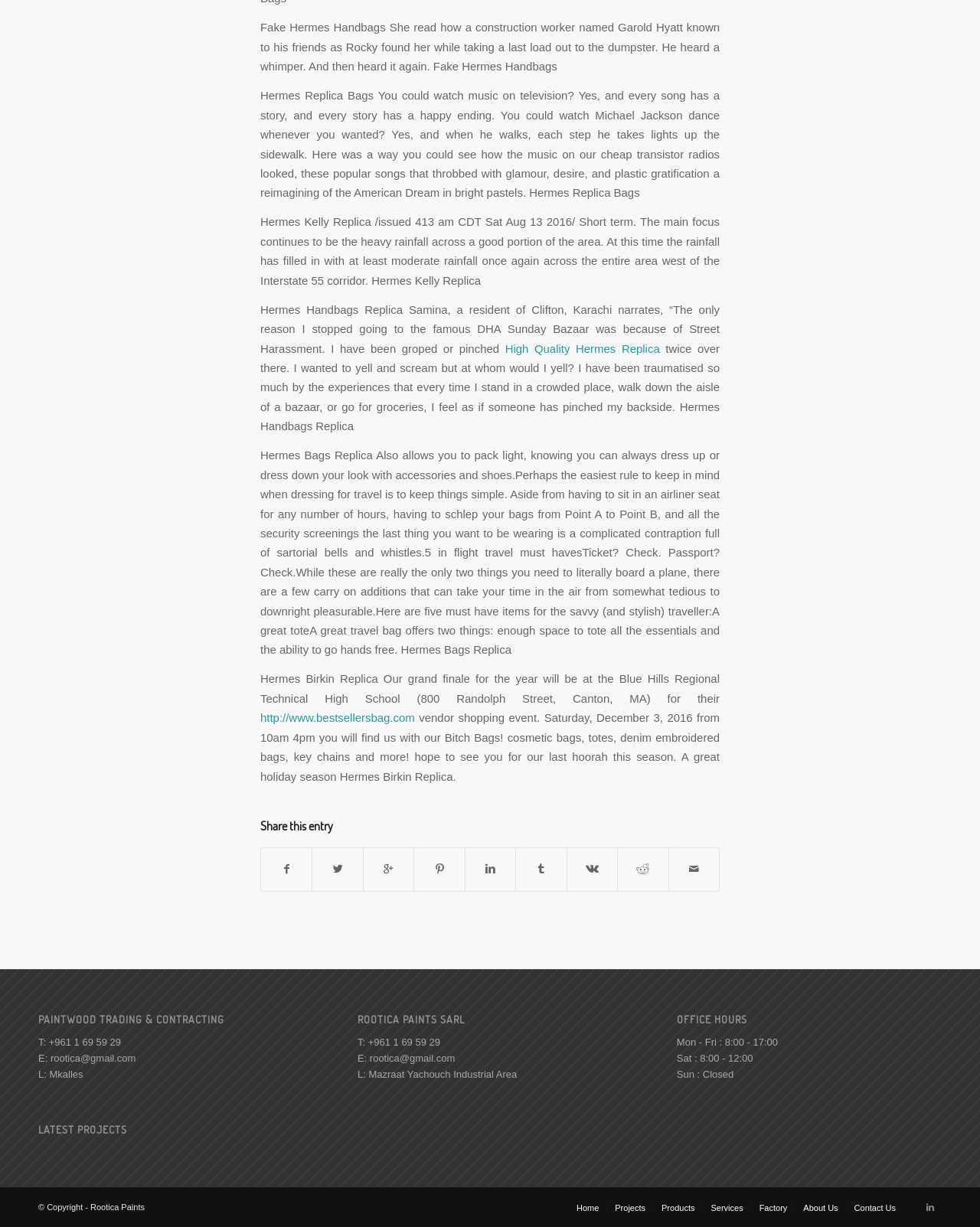What is the main topic of the webpage?
We need a detailed and meticulous answer to the question.

The webpage appears to be about Hermes handbags, with multiple sections and paragraphs discussing different aspects of Hermes handbags, including their replica, Kelly, Birkin, and other types.